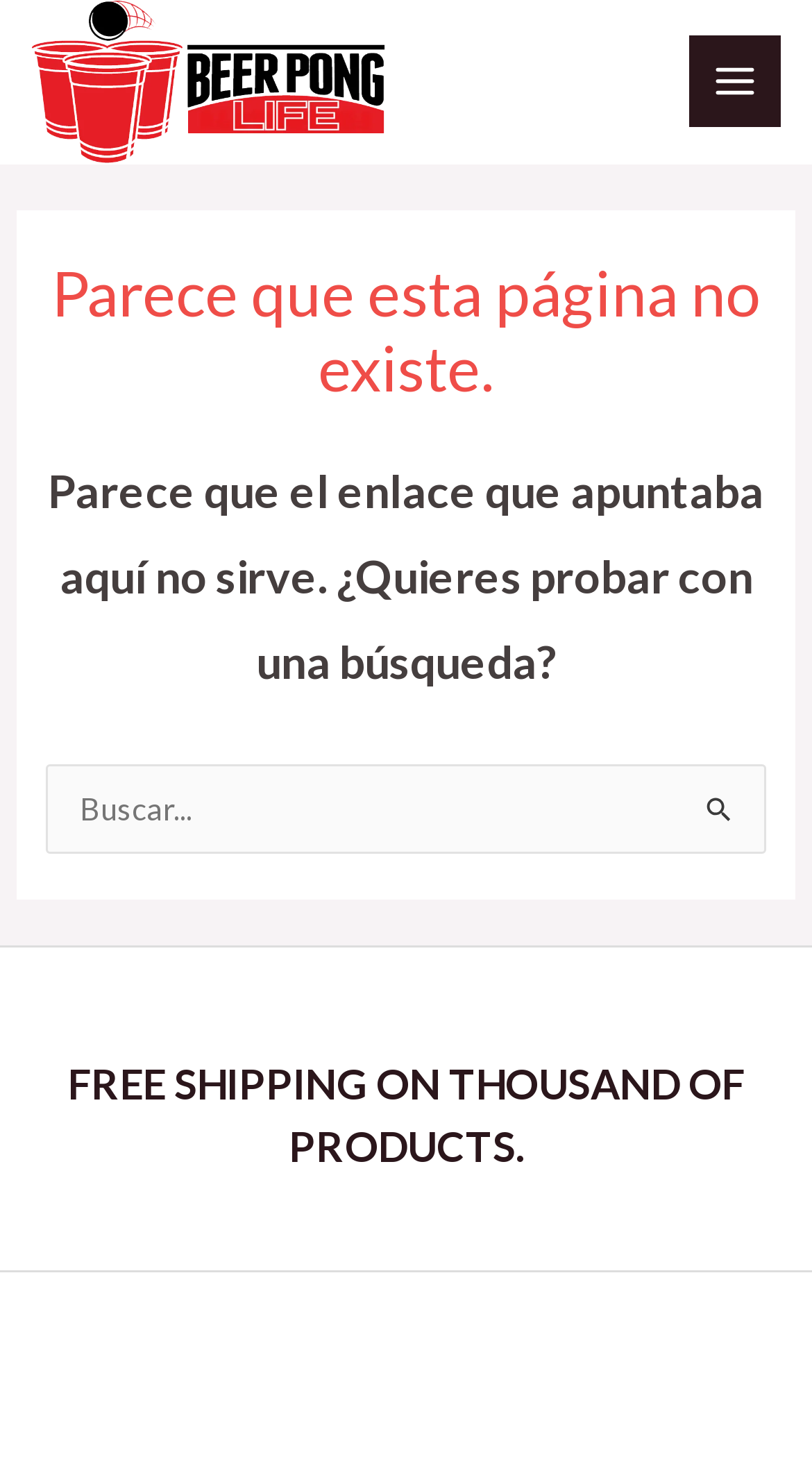What is the logo of the website?
Please answer the question with as much detail as possible using the screenshot.

The logo of the website is 'beer pong life' which can be found at the top left corner of the webpage, indicated by the image element with the text 'logo beer pong life with text'.